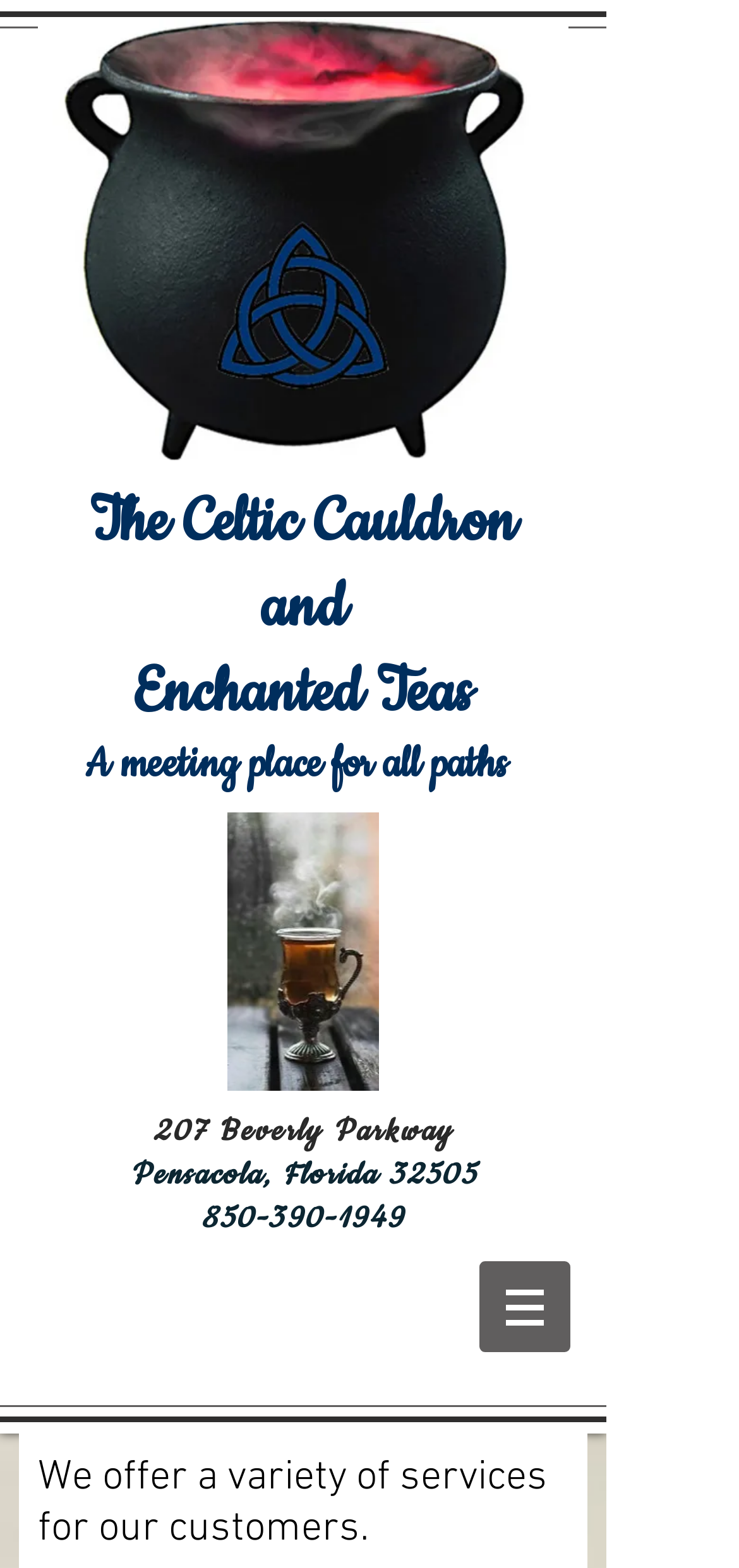Locate the bounding box coordinates for the element described below: "850-390-1949". The coordinates must be four float values between 0 and 1, formatted as [left, top, right, bottom].

[0.273, 0.764, 0.548, 0.79]